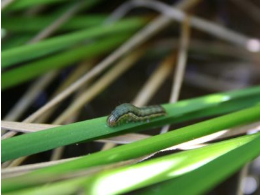What is the name of the article related to the image? Analyze the screenshot and reply with just one word or a short phrase.

Armyworm Moth Numbers Increasing